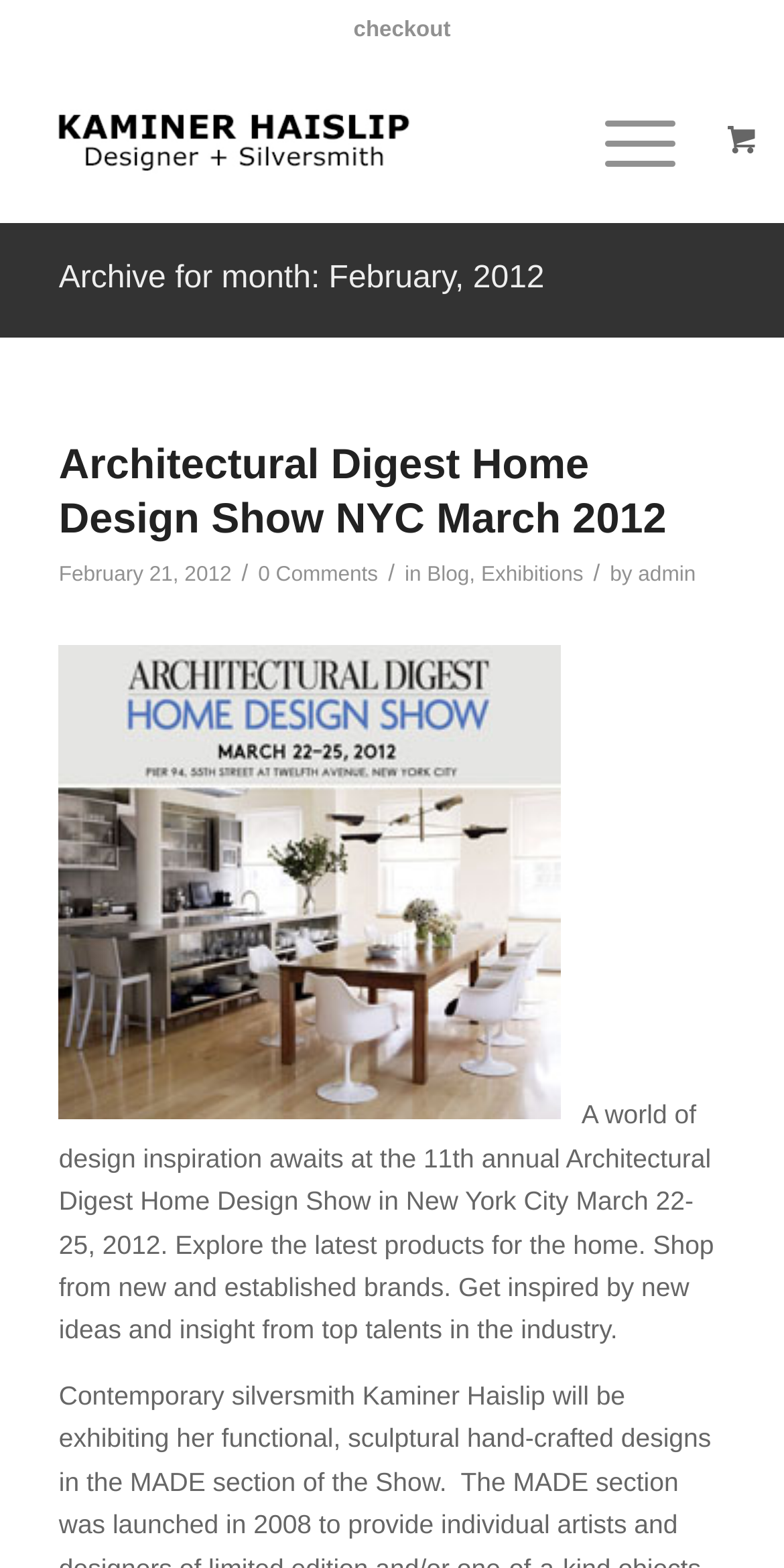Specify the bounding box coordinates of the element's region that should be clicked to achieve the following instruction: "click on checkout". The bounding box coordinates consist of four float numbers between 0 and 1, in the format [left, top, right, bottom].

[0.451, 0.003, 0.575, 0.036]